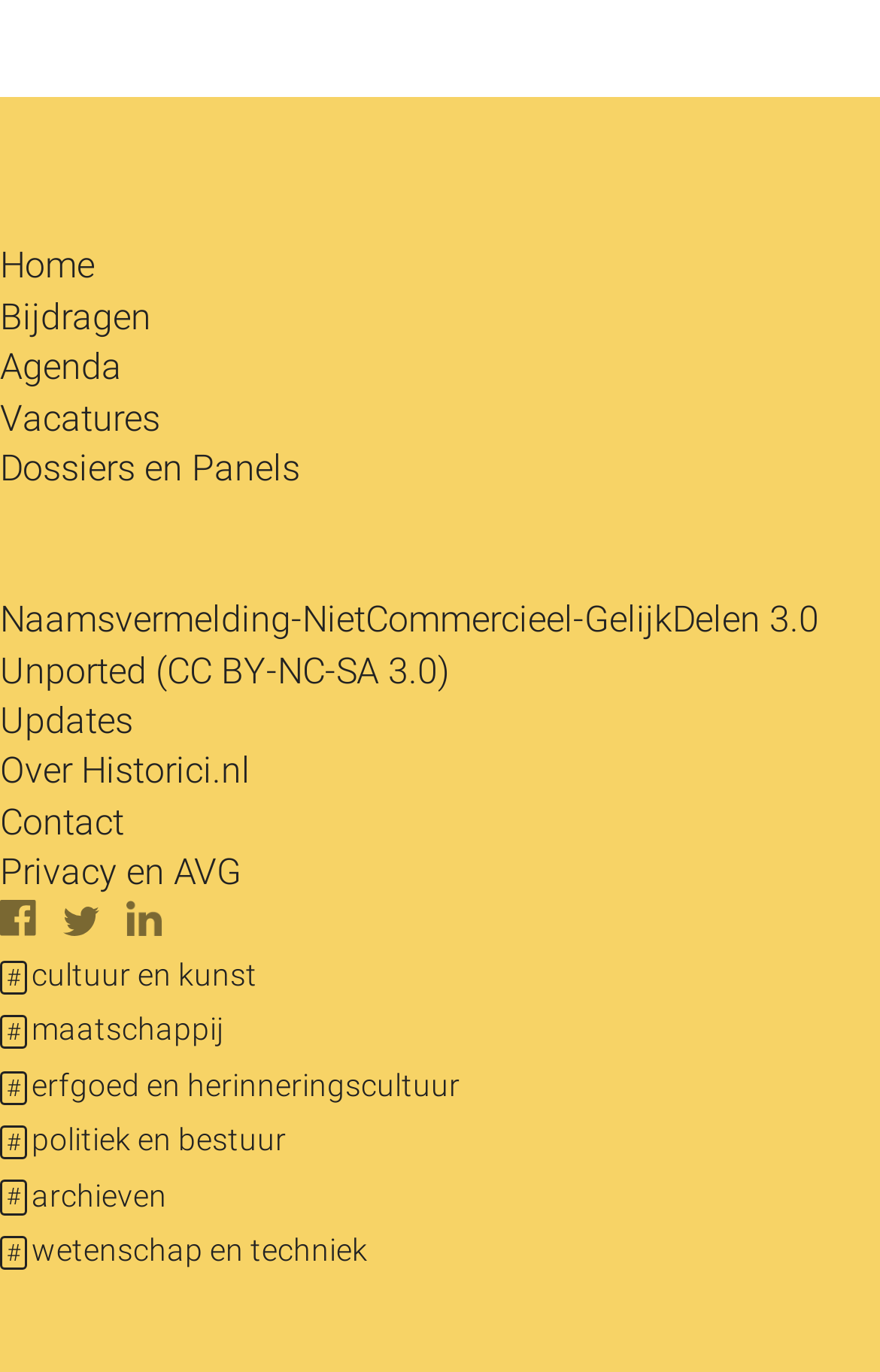Please locate the bounding box coordinates of the element that needs to be clicked to achieve the following instruction: "explore cultuur en kunst". The coordinates should be four float numbers between 0 and 1, i.e., [left, top, right, bottom].

[0.036, 0.697, 0.293, 0.723]